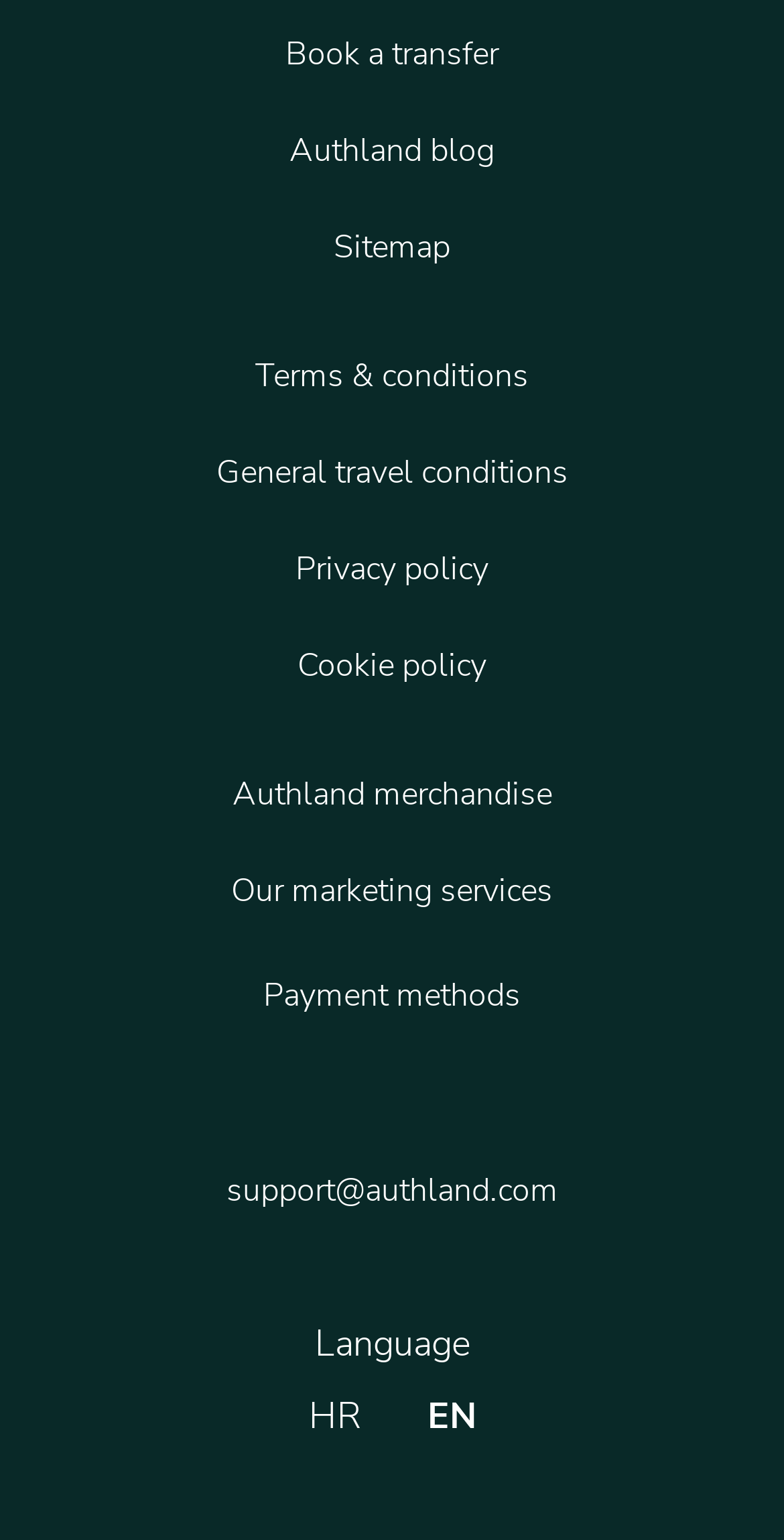Pinpoint the bounding box coordinates of the clickable element needed to complete the instruction: "Book a transfer". The coordinates should be provided as four float numbers between 0 and 1: [left, top, right, bottom].

[0.164, 0.004, 0.836, 0.067]